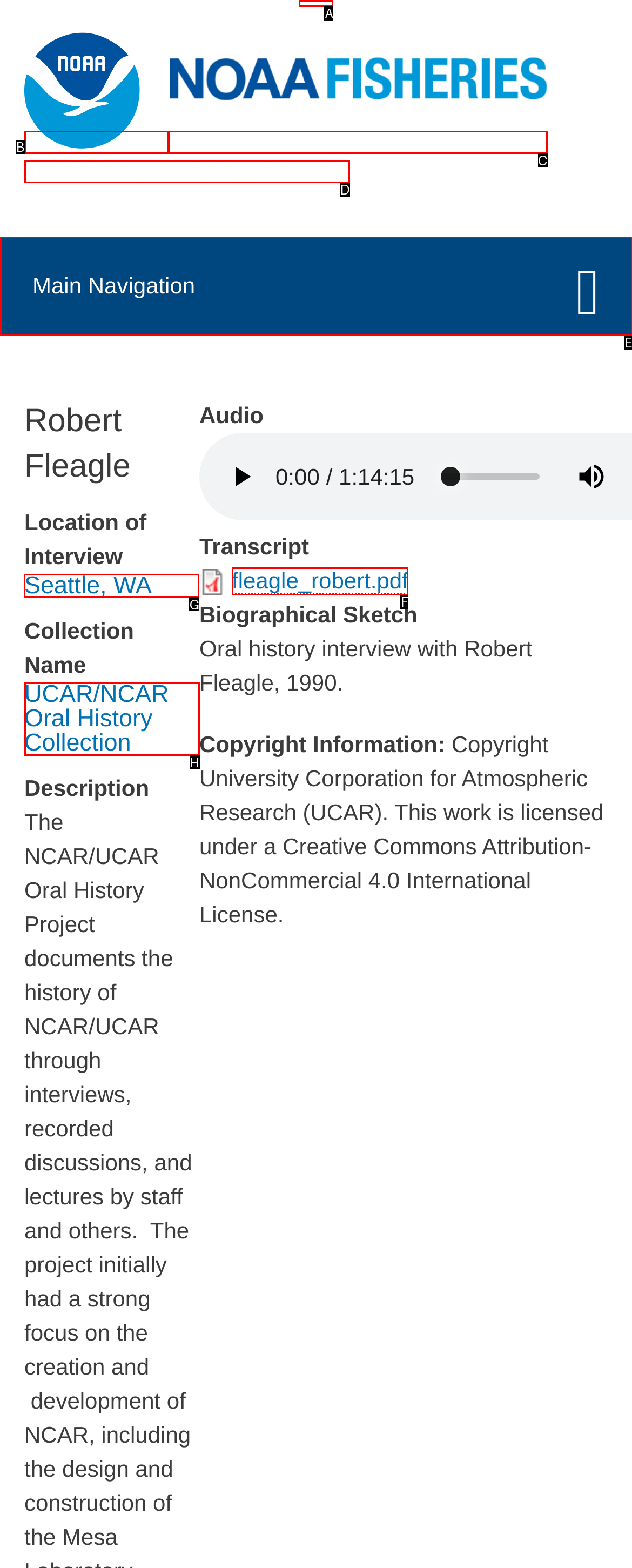Tell me which one HTML element I should click to complete the following task: Visit the Seattle, WA page Answer with the option's letter from the given choices directly.

G